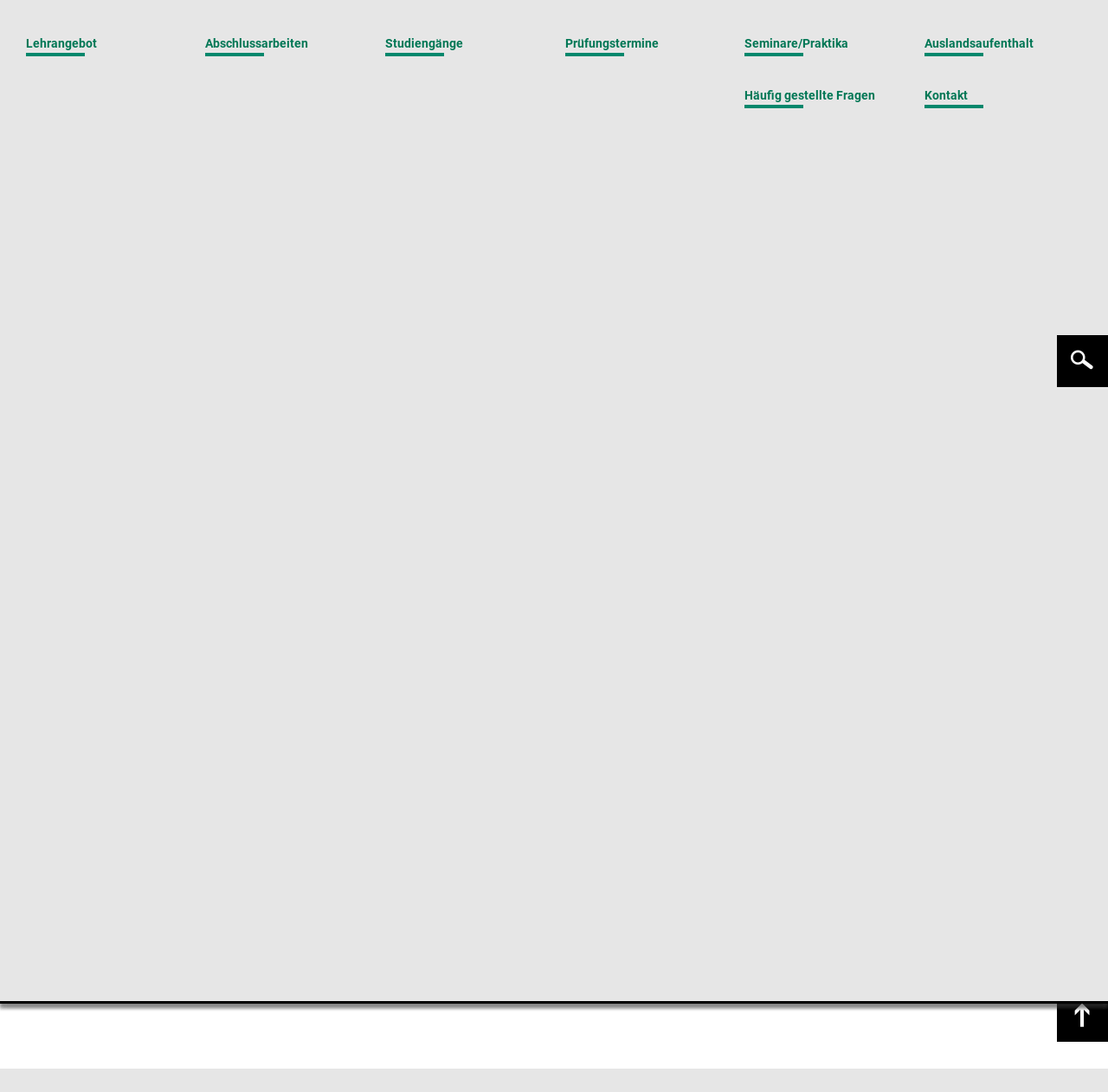Please determine the bounding box coordinates for the element that should be clicked to follow these instructions: "view the information about professors".

[0.023, 0.114, 0.166, 0.133]